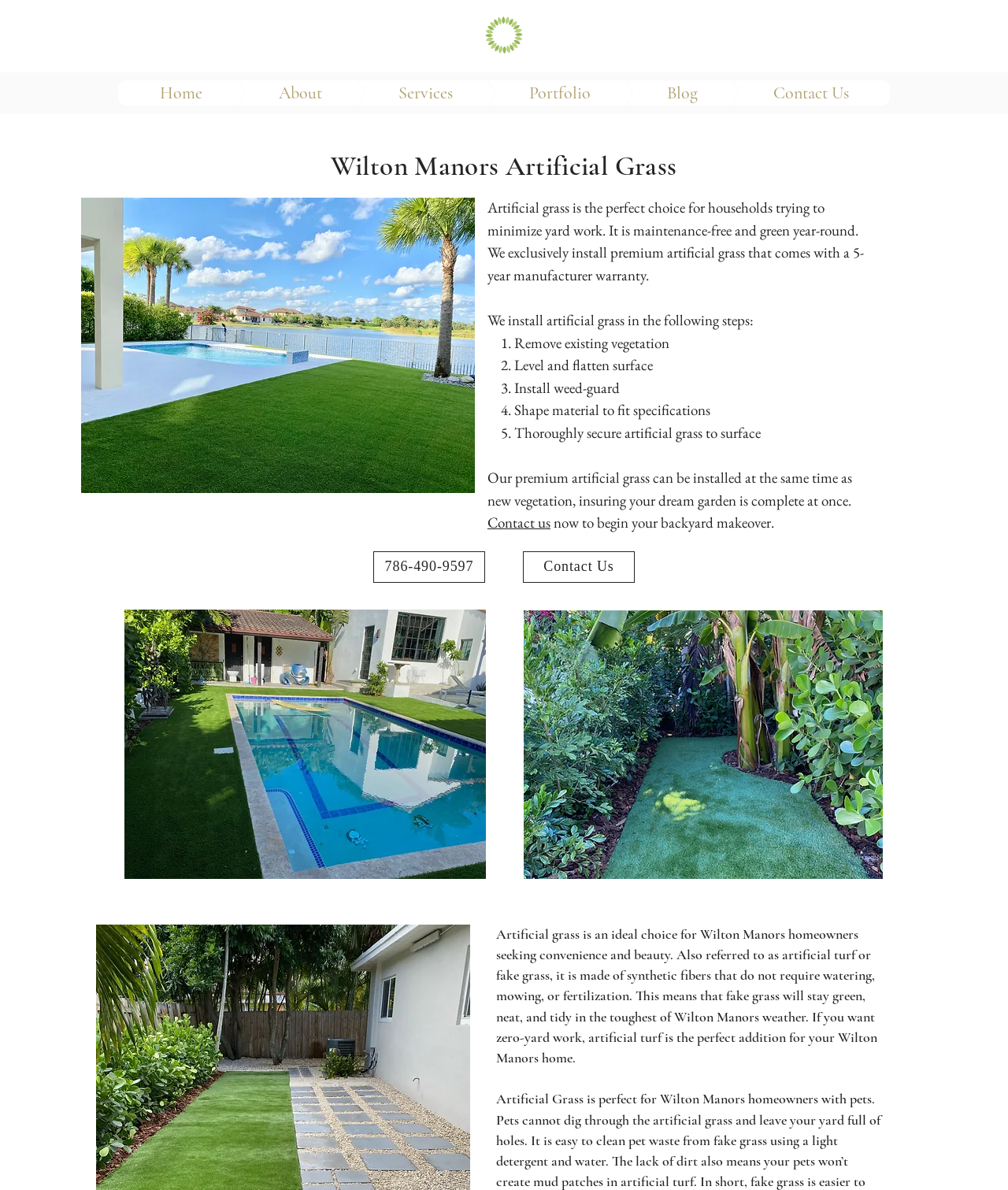How can I contact Sugar Green Gardens for more information?
Kindly offer a comprehensive and detailed response to the question.

The webpage provides a phone number, 786-490-9597, and a link to 'Contact Us' which likely leads to a contact form, allowing users to get in touch with Sugar Green Gardens for more information or to inquire about their services.